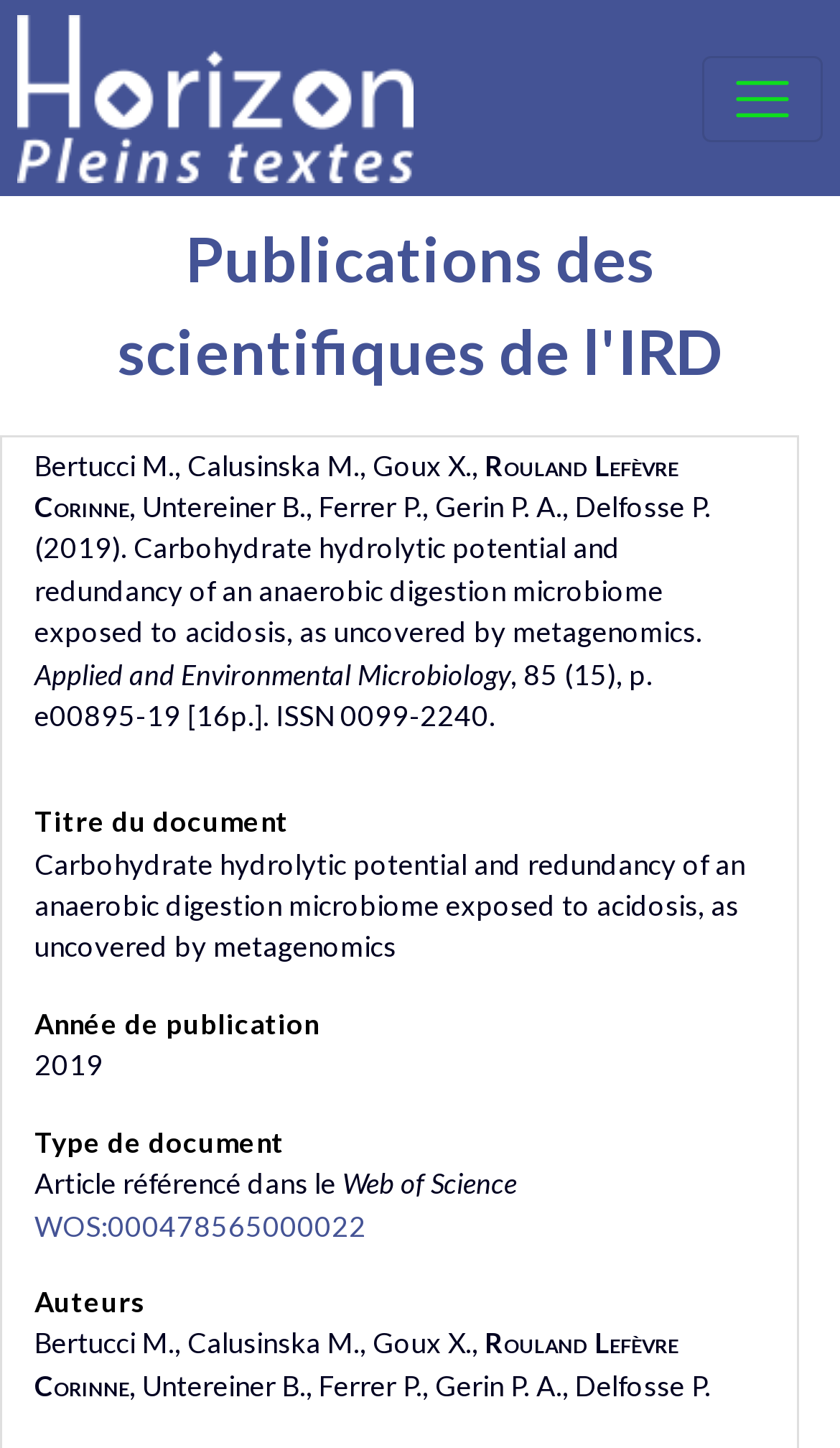Reply to the question with a single word or phrase:
What is the type of document?

Article référencé dans le